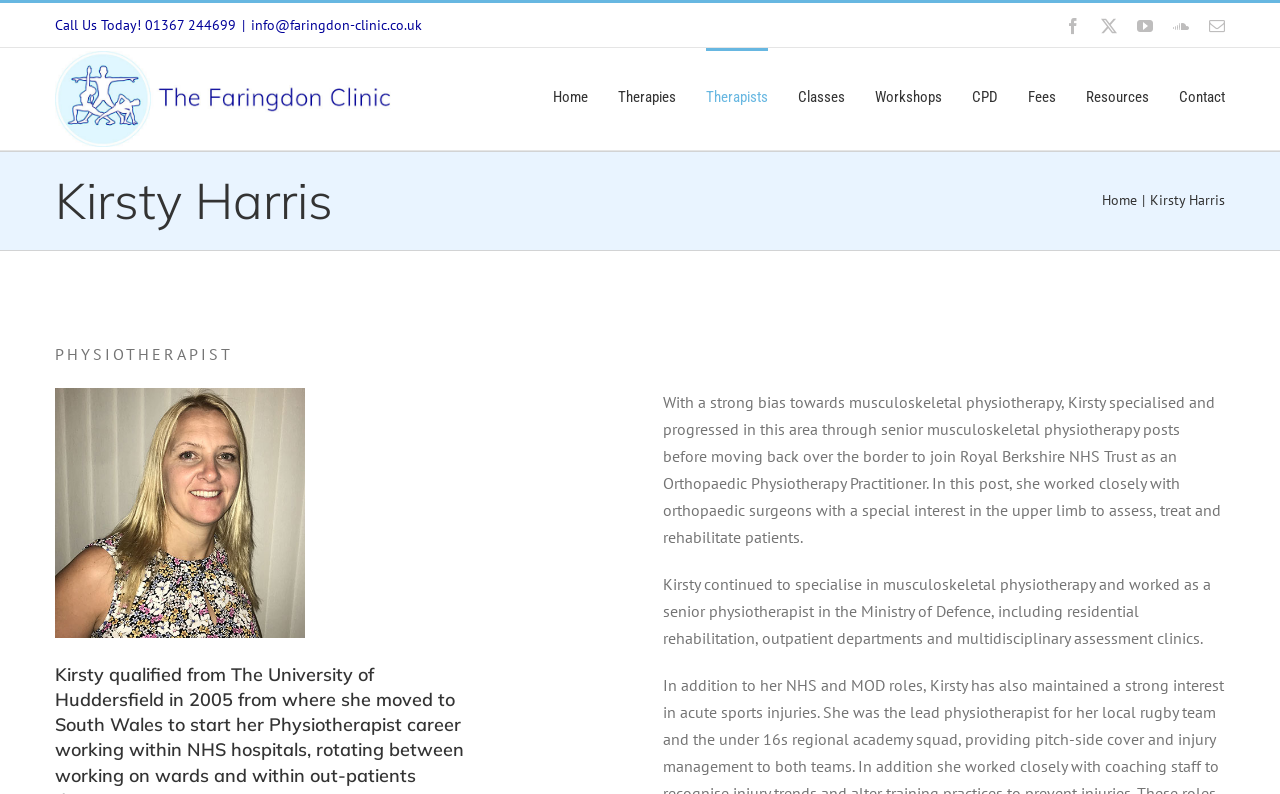Using the webpage screenshot, locate the HTML element that fits the following description and provide its bounding box: "info@faringdon-clinic.co.uk".

[0.196, 0.02, 0.33, 0.043]